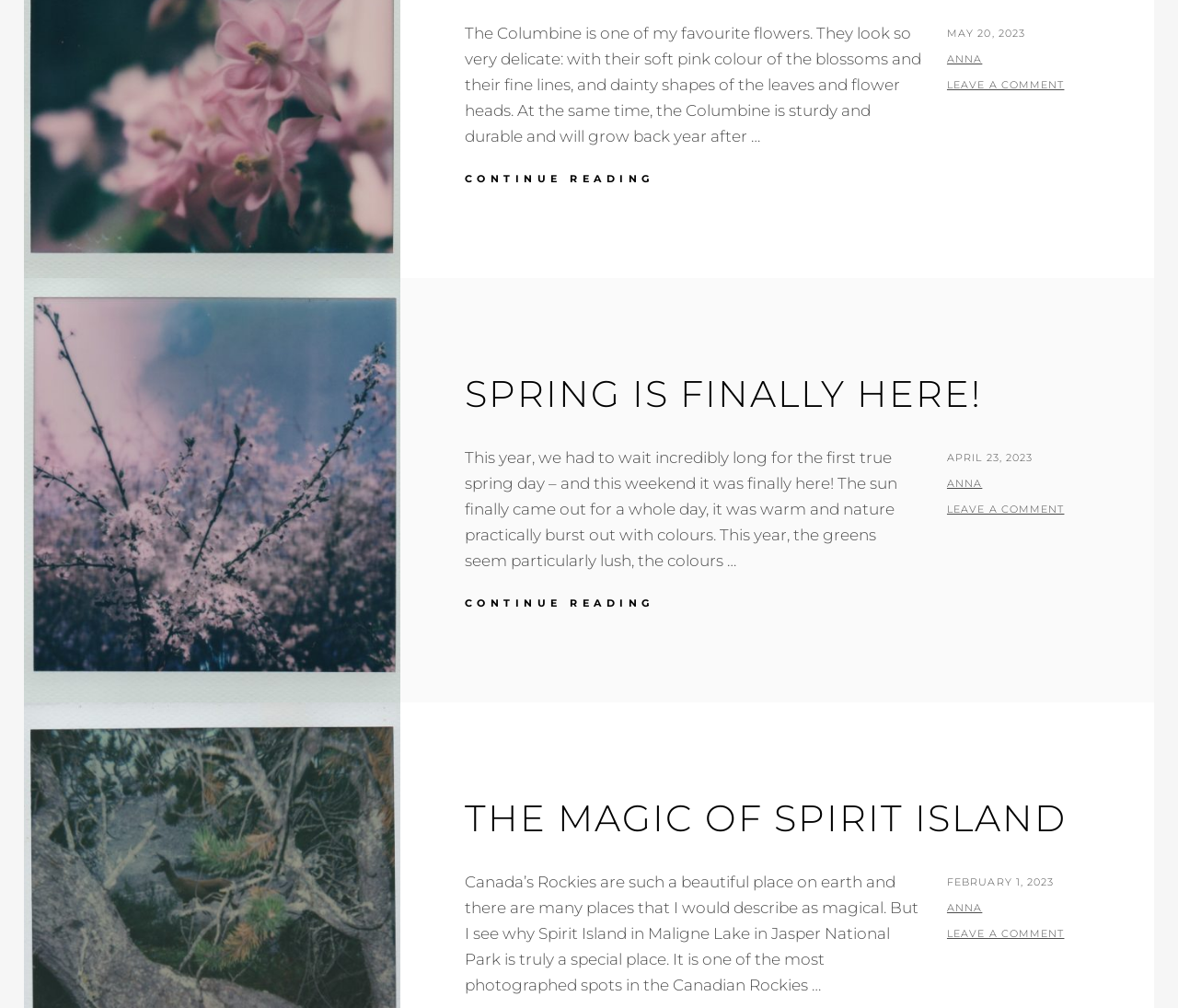Please specify the bounding box coordinates in the format (top-left x, top-left y, bottom-right x, bottom-right y), with values ranging from 0 to 1. Identify the bounding box for the UI component described as follows: Continue readingDainty yet strong

[0.394, 0.168, 0.782, 0.186]